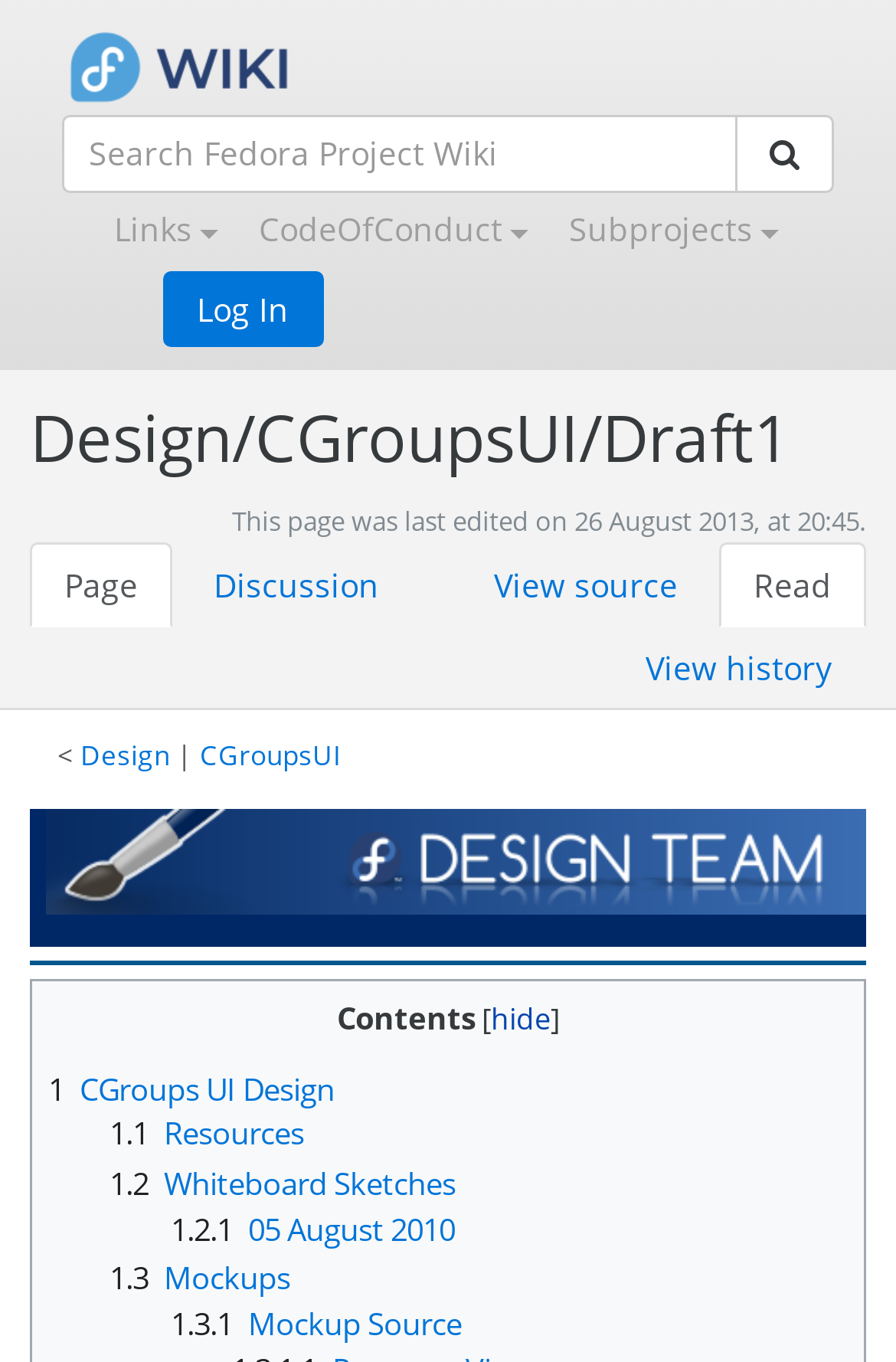Using the element description: "1.2.1 05 August 2010", determine the bounding box coordinates. The coordinates should be in the format [left, top, right, bottom], with values between 0 and 1.

[0.191, 0.887, 0.508, 0.917]